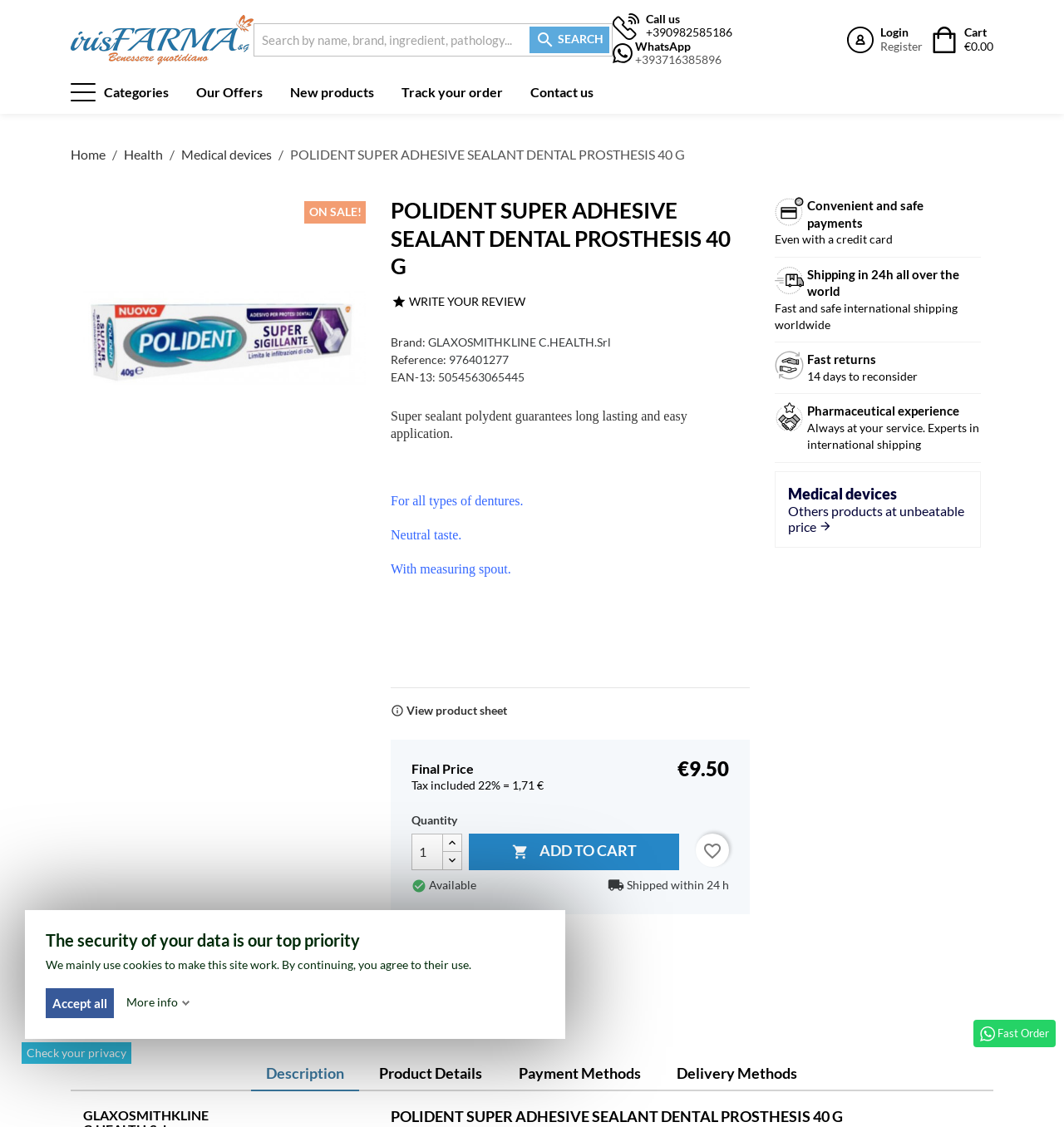Locate the bounding box coordinates of the clickable area needed to fulfill the instruction: "View product sheet".

[0.367, 0.624, 0.477, 0.636]